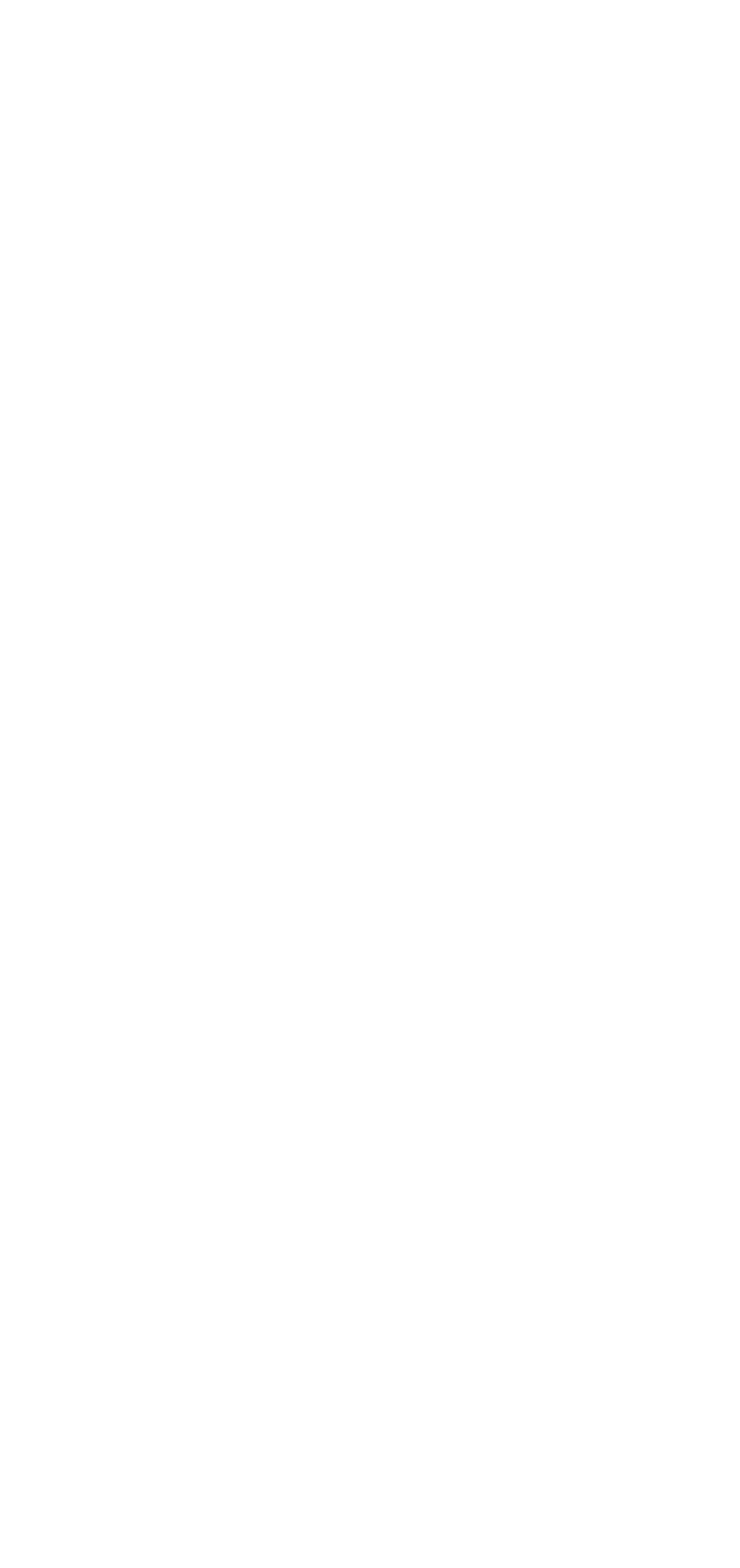Locate the bounding box of the UI element based on this description: "Webshop". Provide four float numbers between 0 and 1 as [left, top, right, bottom].

[0.038, 0.733, 0.179, 0.755]